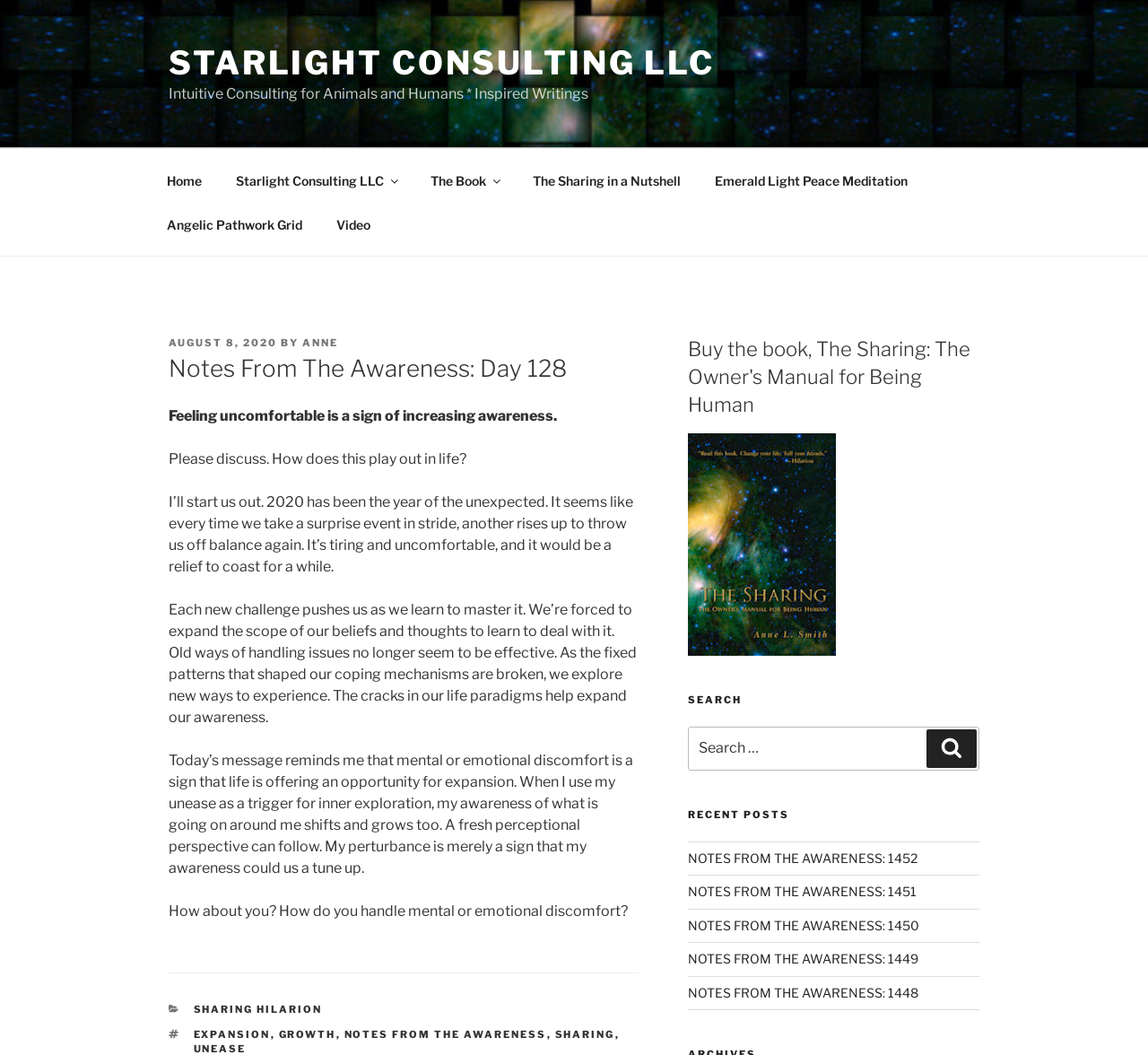What is the author of the blog post?
Give a comprehensive and detailed explanation for the question.

The author of the blog post can be found in the main content section of the webpage, where it is listed as 'BY ANNE'.